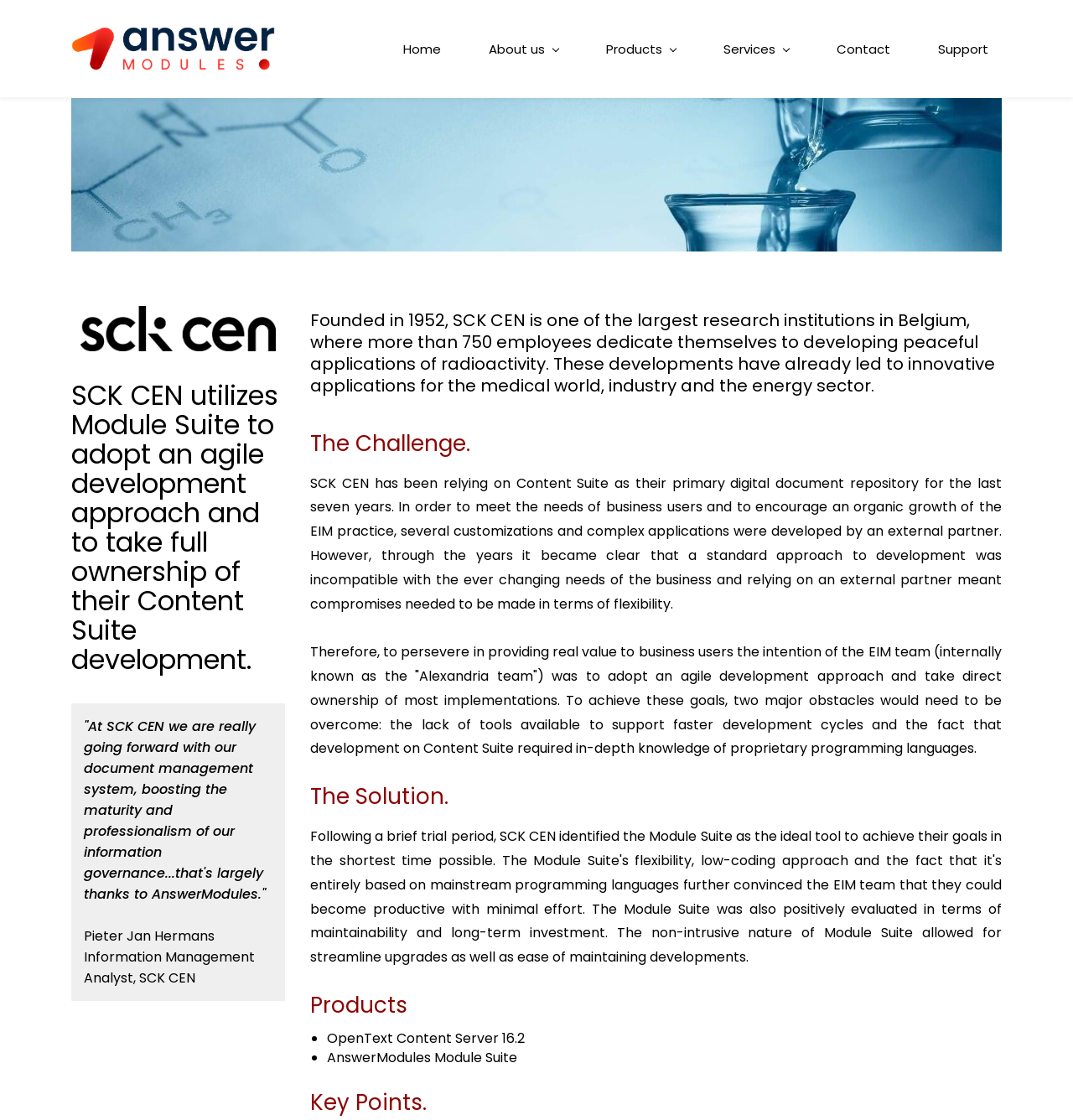Use a single word or phrase to respond to the question:
What is the name of the product used by SCK CEN?

Content Suite